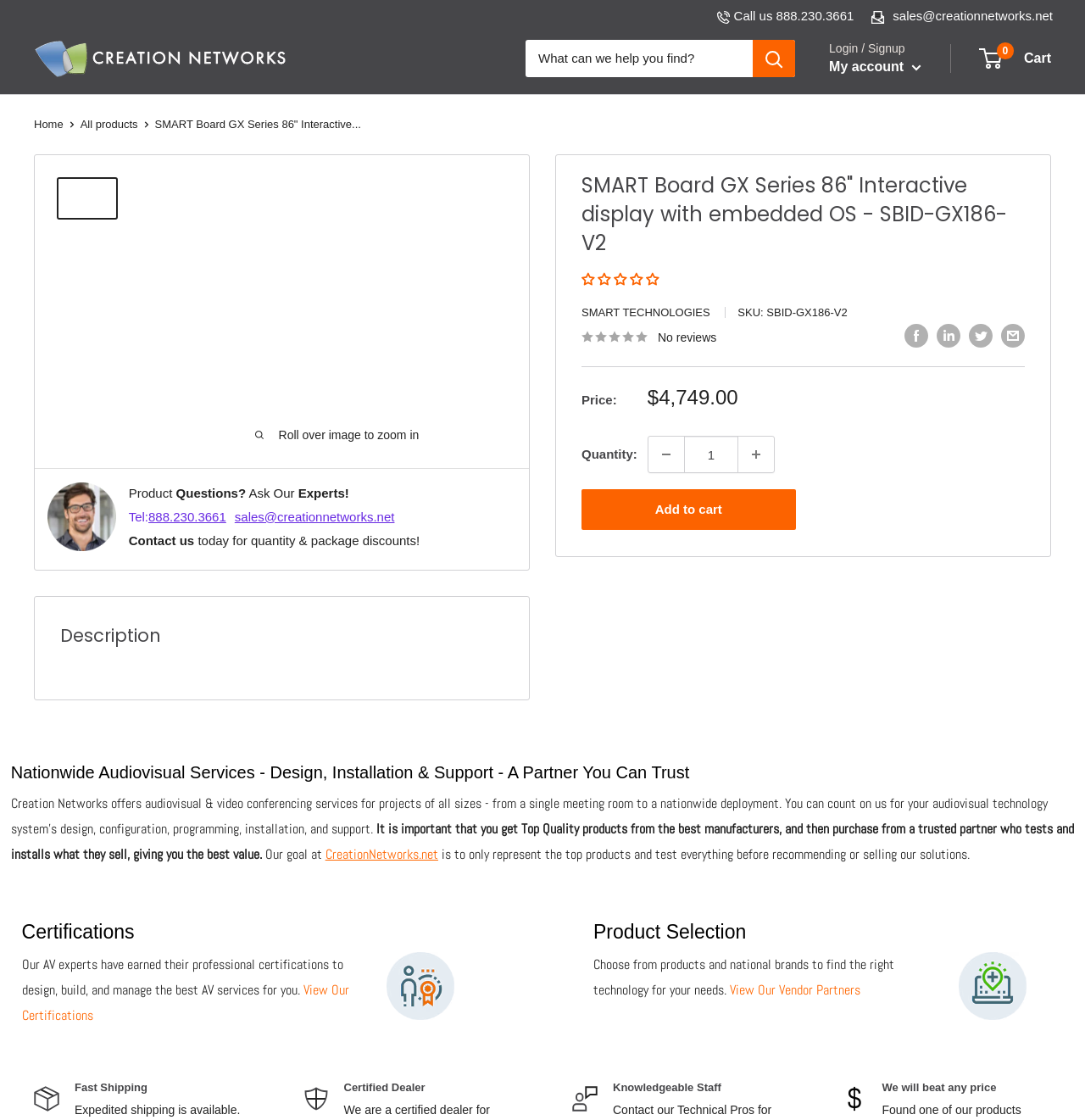Answer succinctly with a single word or phrase:
What is the price of the product?

$4,749.00